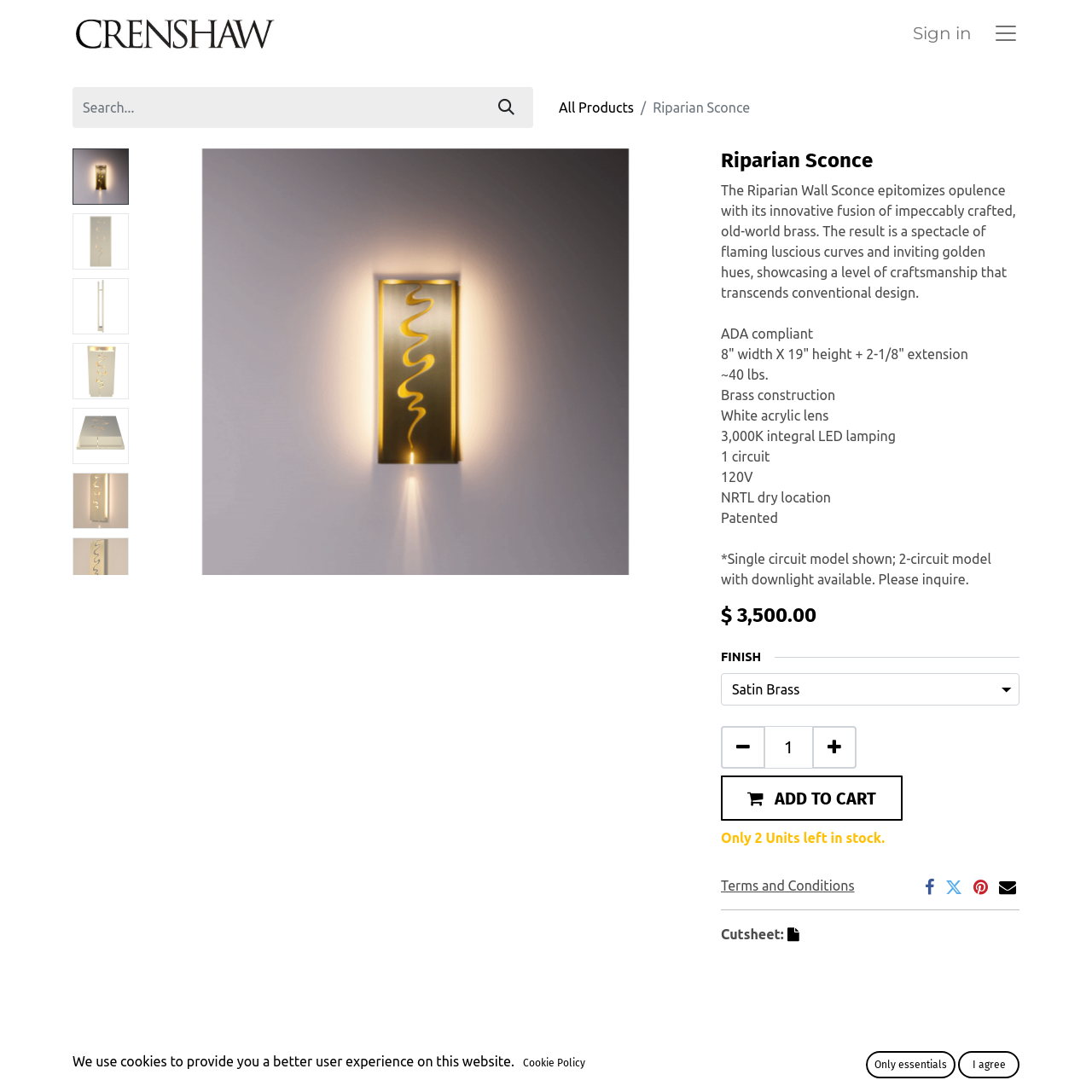What is the price of the product?
Based on the visual information, provide a detailed and comprehensive answer.

The price of the product can be found in the heading element with the text '$3,500.00' which is located in the product description section of the webpage.